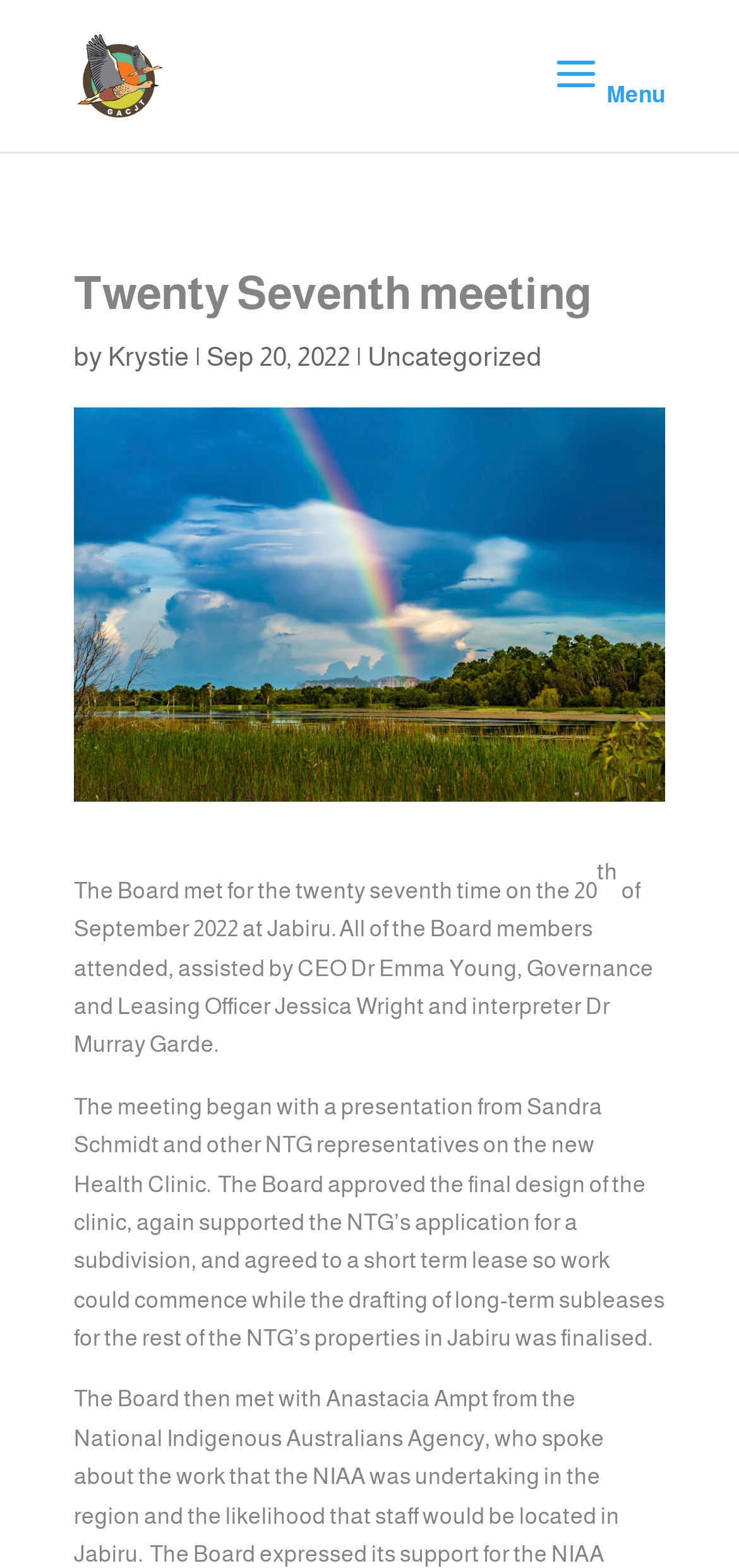Please reply to the following question with a single word or a short phrase:
Who is the CEO mentioned in the meeting?

Dr Emma Young